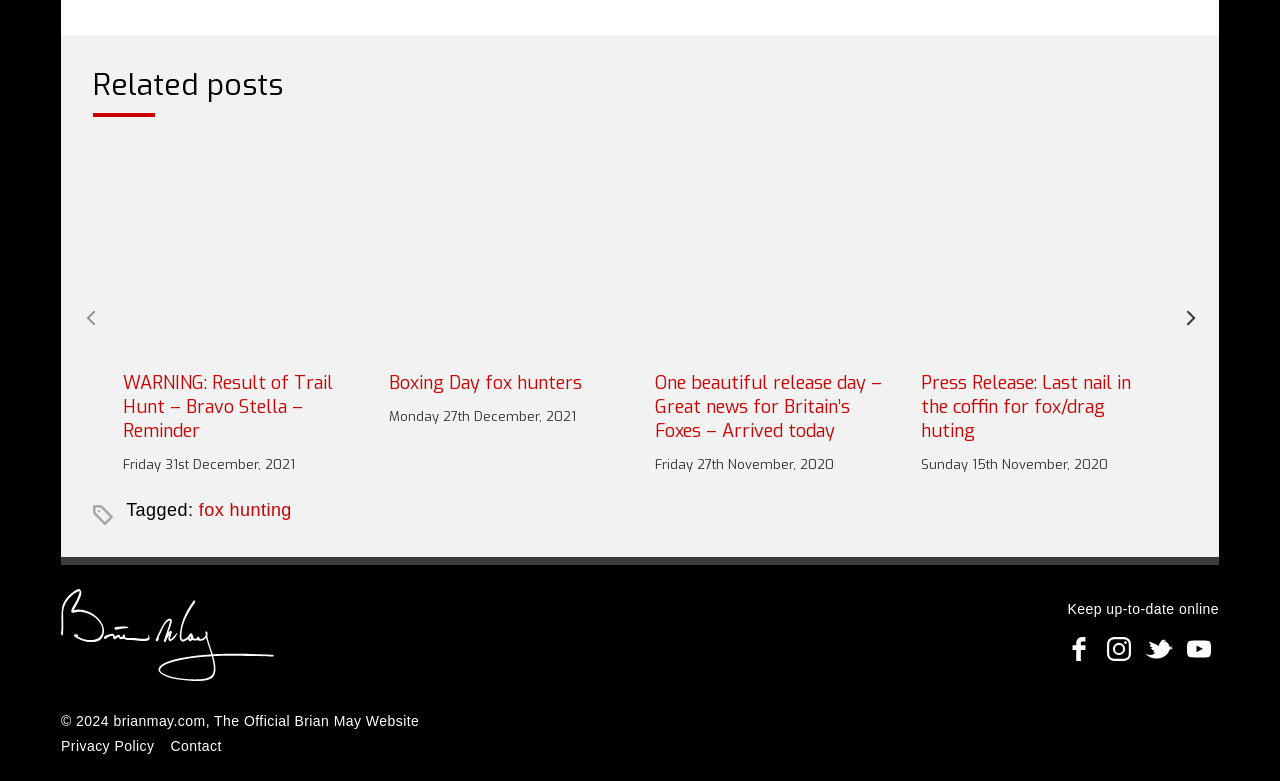Determine the coordinates of the bounding box that should be clicked to complete the instruction: "Read the 'Last nail in the coffin of foxtrail hunting' article". The coordinates should be represented by four float numbers between 0 and 1: [left, top, right, bottom].

[0.72, 0.193, 0.904, 0.608]